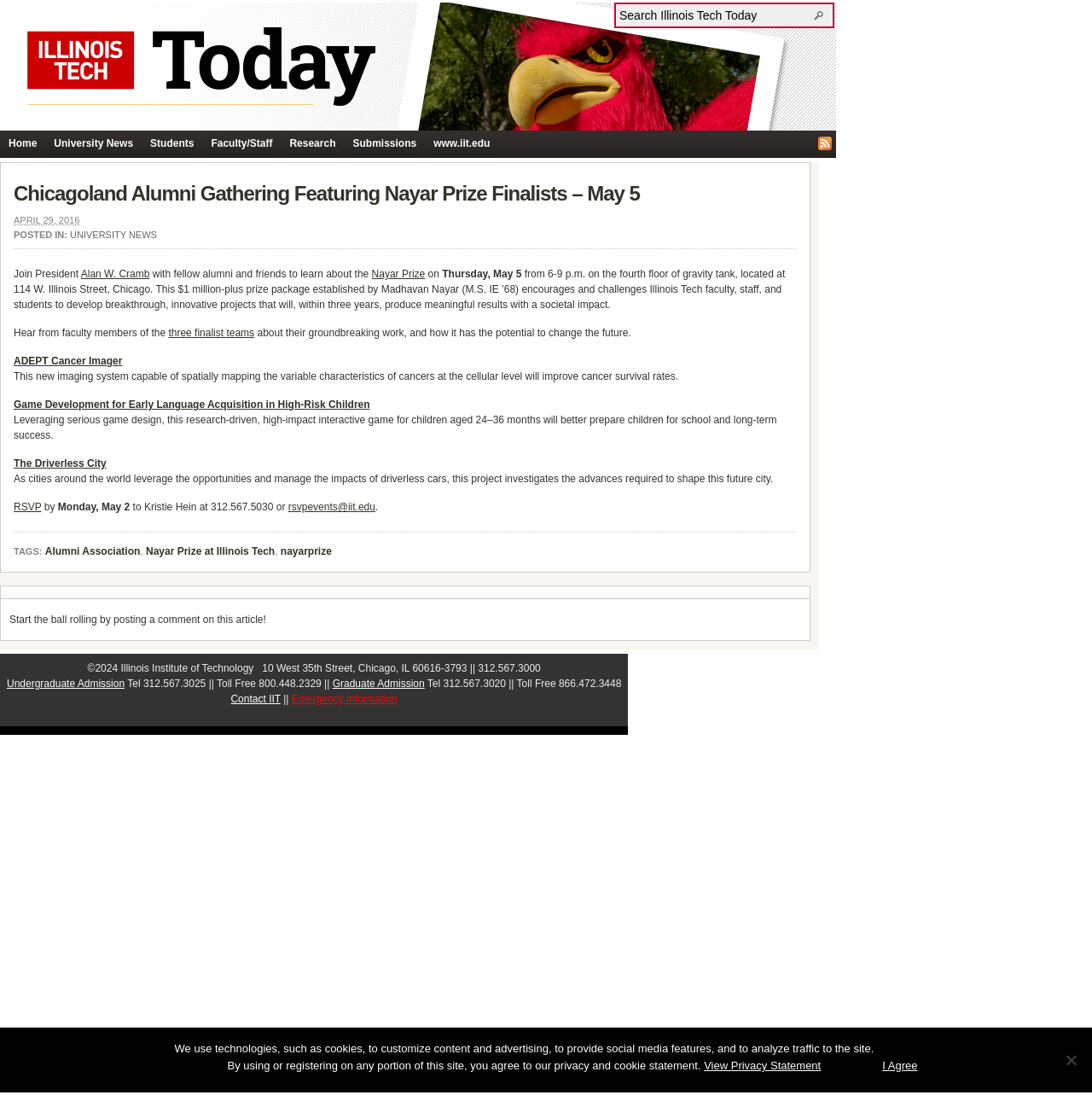Describe the webpage in detail, including text, images, and layout.

The webpage is about the Chicagoland Alumni Gathering featuring Nayar Prize Finalists, which will take place on May 5. At the top of the page, there is a heading "Illinois Tech Today" with a link and an image. Below it, there is a search bar with a button and a textbox. 

On the top-left side, there are several links to different sections of the website, including "Home", "University News", "Students", "Faculty/Staff", "Research", "Submissions", and "www.iit.edu". On the top-right side, there is a link to "RSS Feed".

The main content of the page is about the Chicagoland Alumni Gathering, which features three finalist teams of the Nayar Prize. The event will take place on May 5 from 6-9 p.m. at the Gravity Tank in Chicago. The page provides a brief description of each finalist team, including ADEPT Cancer Imager, Game Development for Early Language Acquisition in High-Risk Children, and The Driverless City.

Below the descriptions of the finalist teams, there is a call to action to RSVP for the event by May 2. The page also includes tags such as "Alumni Association", "Nayar Prize at Illinois Tech", and "nayarprize".

At the bottom of the page, there is a section for comments, with a heading and a static text encouraging users to post a comment on the article. Below it, there is a copyright notice and contact information for the Illinois Institute of Technology, including undergraduate and graduate admission, contact information, and emergency information.

Finally, there is a cookie notice dialog at the bottom of the page, which informs users about the use of cookies and provides links to view the privacy statement and agree to the terms.